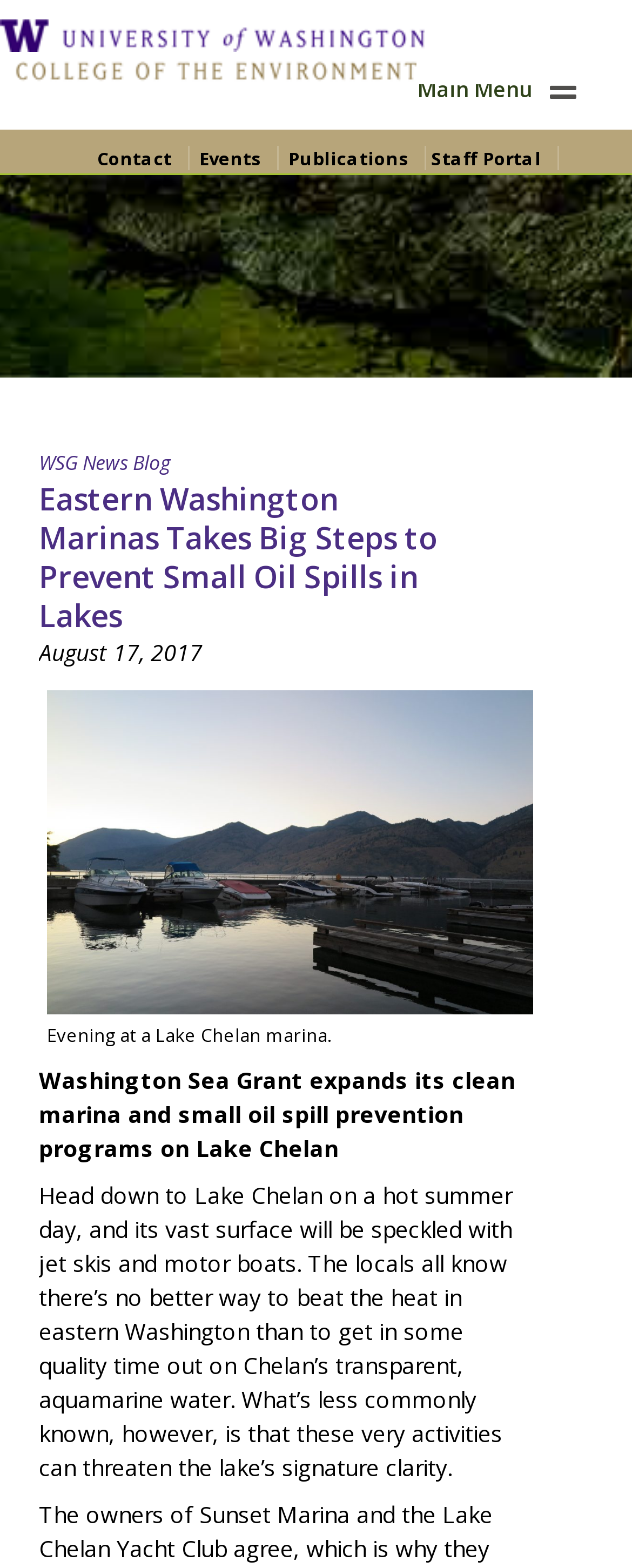What is the purpose of the Washington Sea Grant program?
Can you offer a detailed and complete answer to this question?

I inferred the answer by understanding the context of the article, which mentions the expansion of the clean marina and small oil spill prevention programs on Lake Chelan. This suggests that the purpose of the Washington Sea Grant program is to prevent small oil spills.